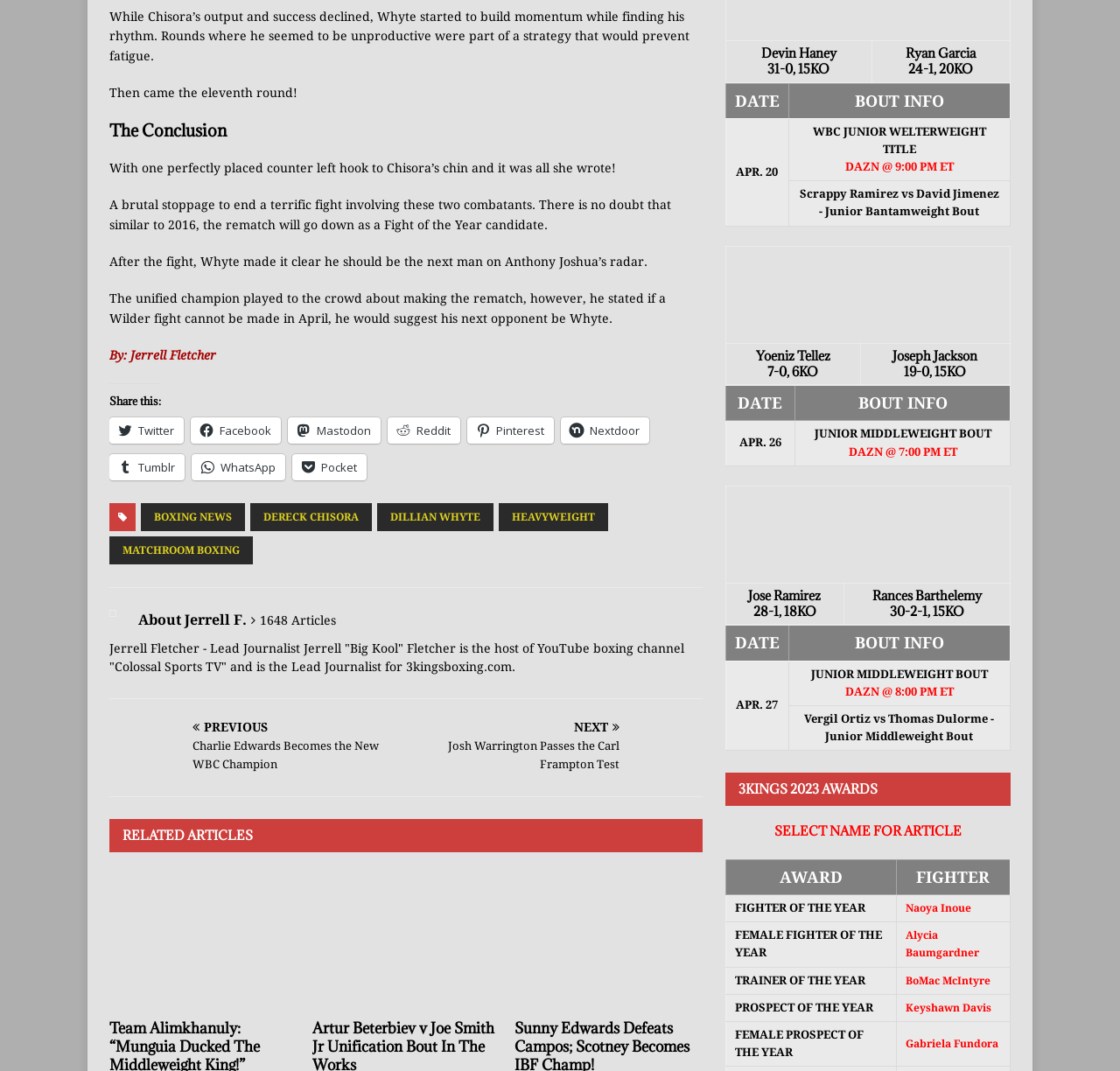Who wrote the article?
Refer to the image and give a detailed answer to the query.

The author of the article is mentioned at the bottom of the page, where it says 'By: Jerrell Fletcher'. This indicates that Jerrell Fletcher is the writer of the article.